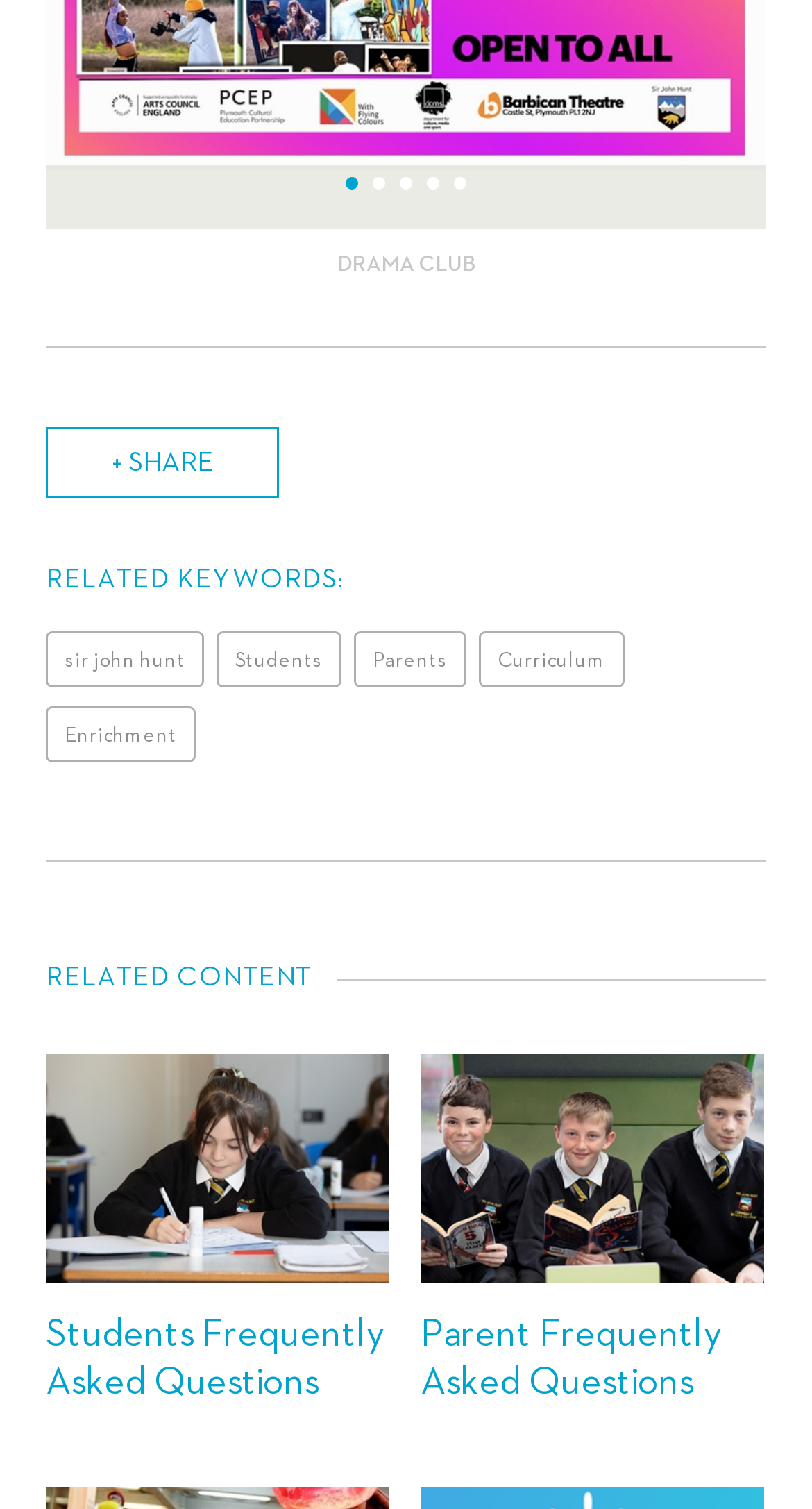Identify the bounding box coordinates of the specific part of the webpage to click to complete this instruction: "Click on the 'Parent Frequently Asked Questions' link".

[0.518, 0.872, 0.89, 0.93]